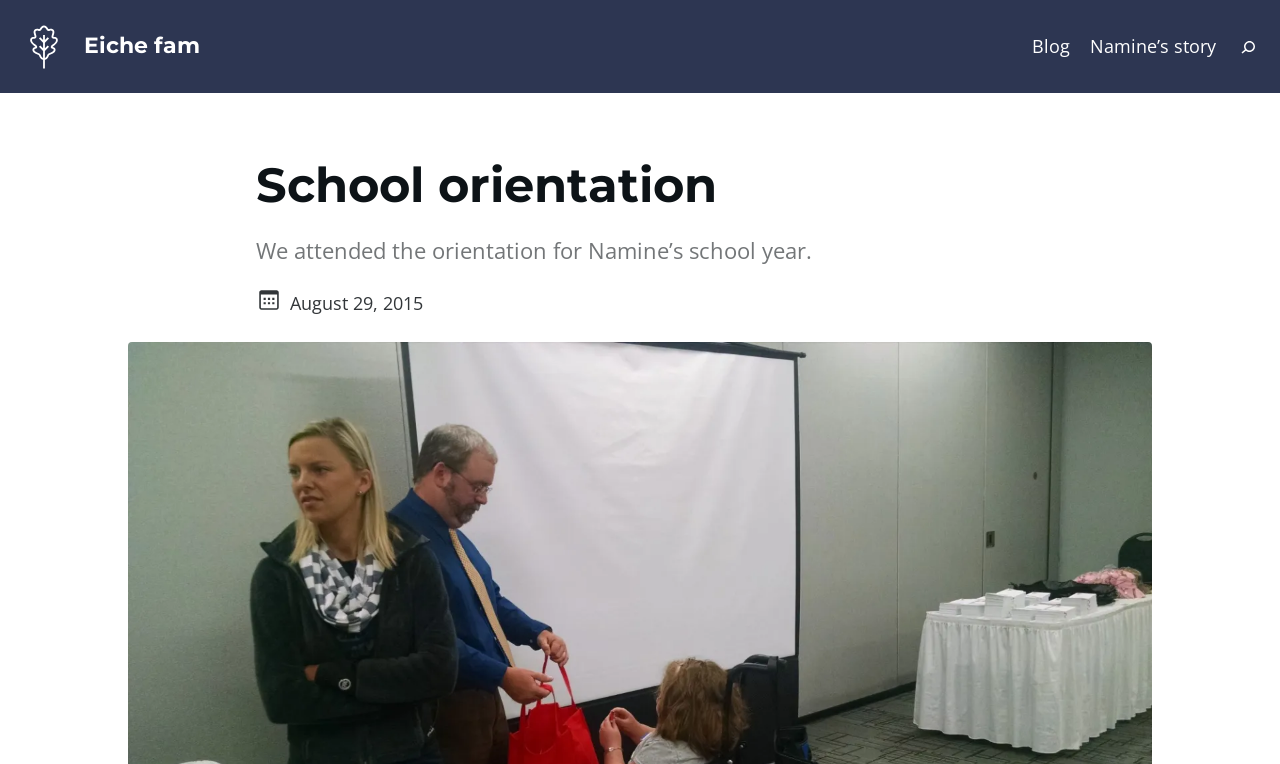What are the main sections of the website?
Please elaborate on the answer to the question with detailed information.

The main sections of the website can be found in the navigation element with the text 'Mini Menu'. This element contains links to 'Blog' and 'Namine’s story', which are likely the main sections of the website.